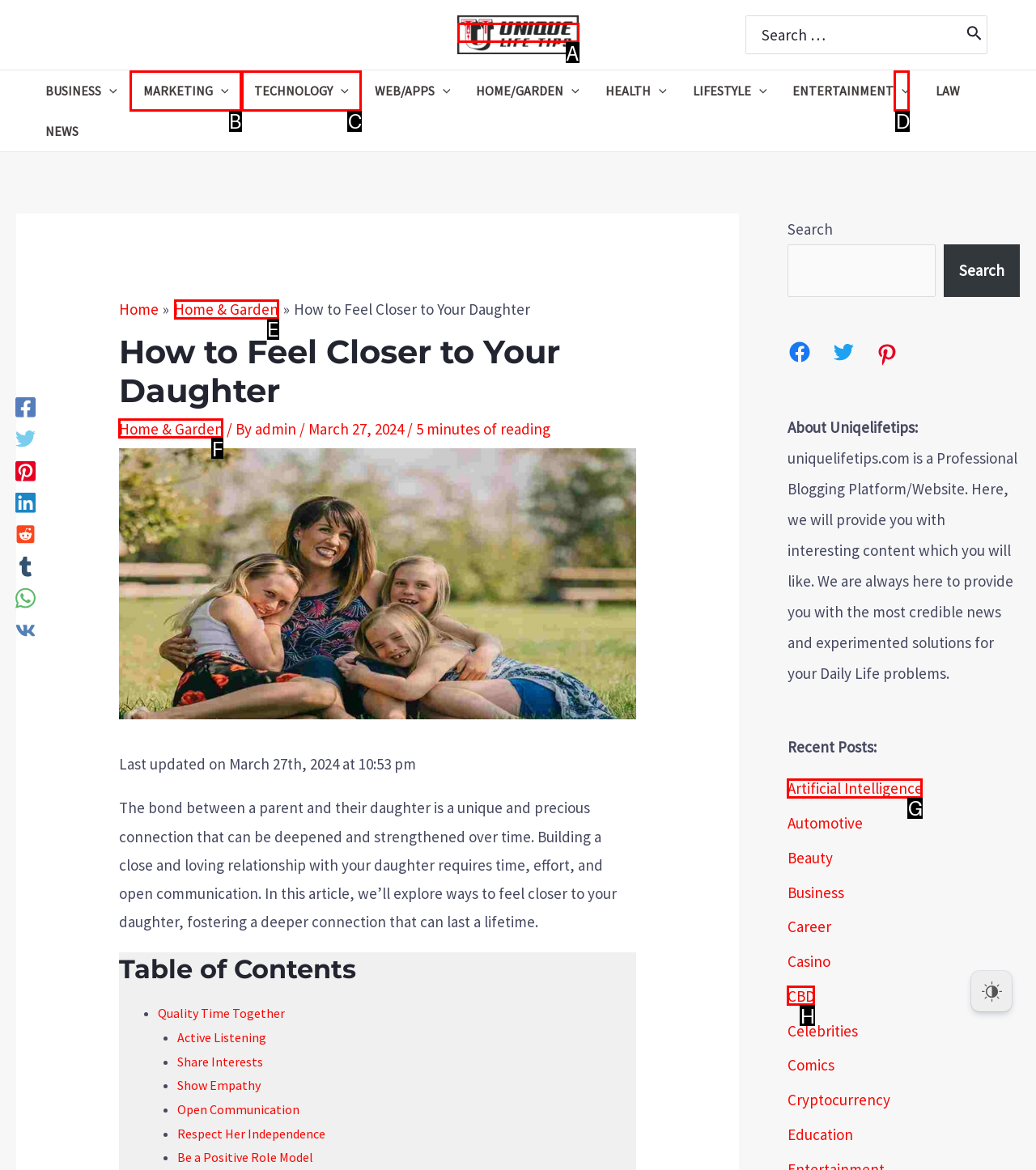Determine which option fits the element description: Artificial Intelligence
Answer with the option’s letter directly.

G